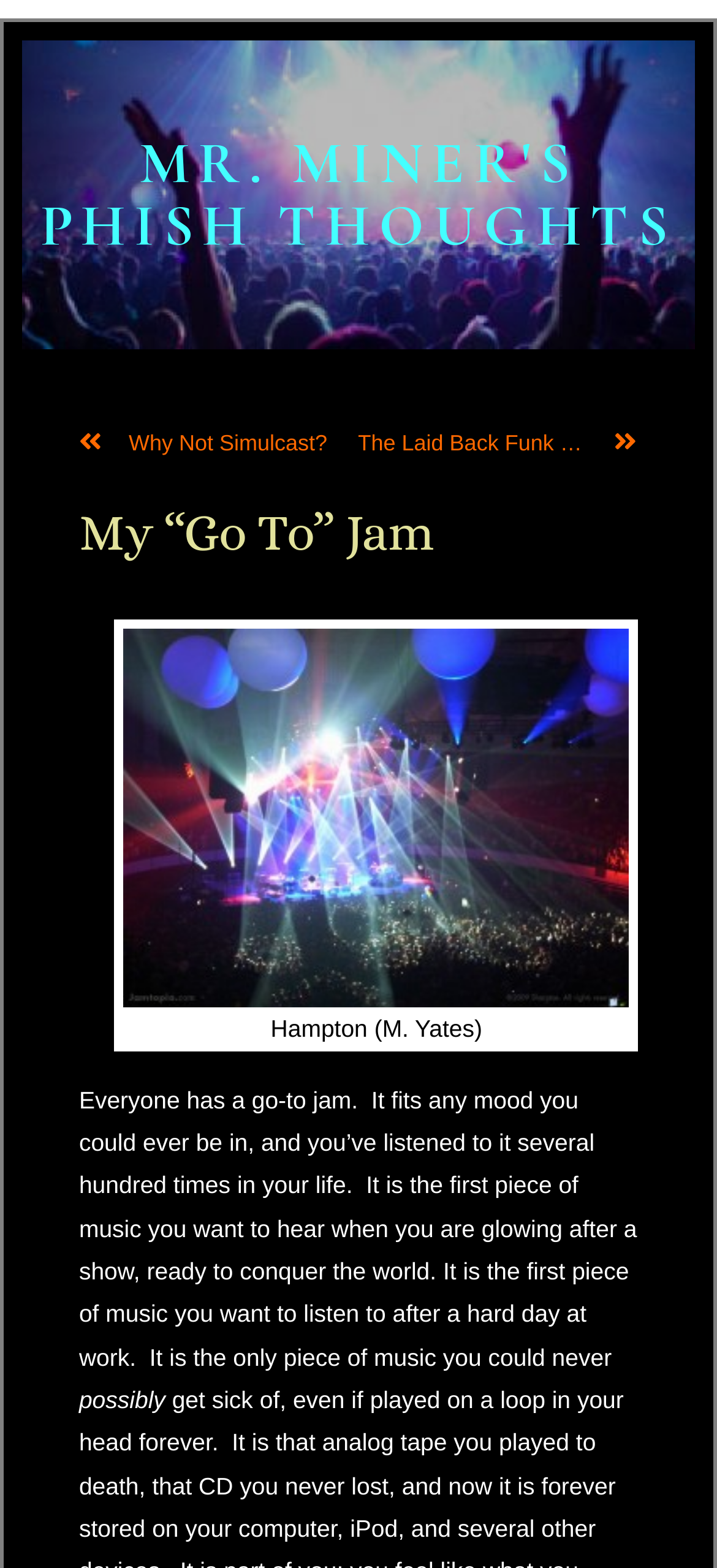How many images are on the webpage?
Look at the screenshot and respond with a single word or phrase.

1